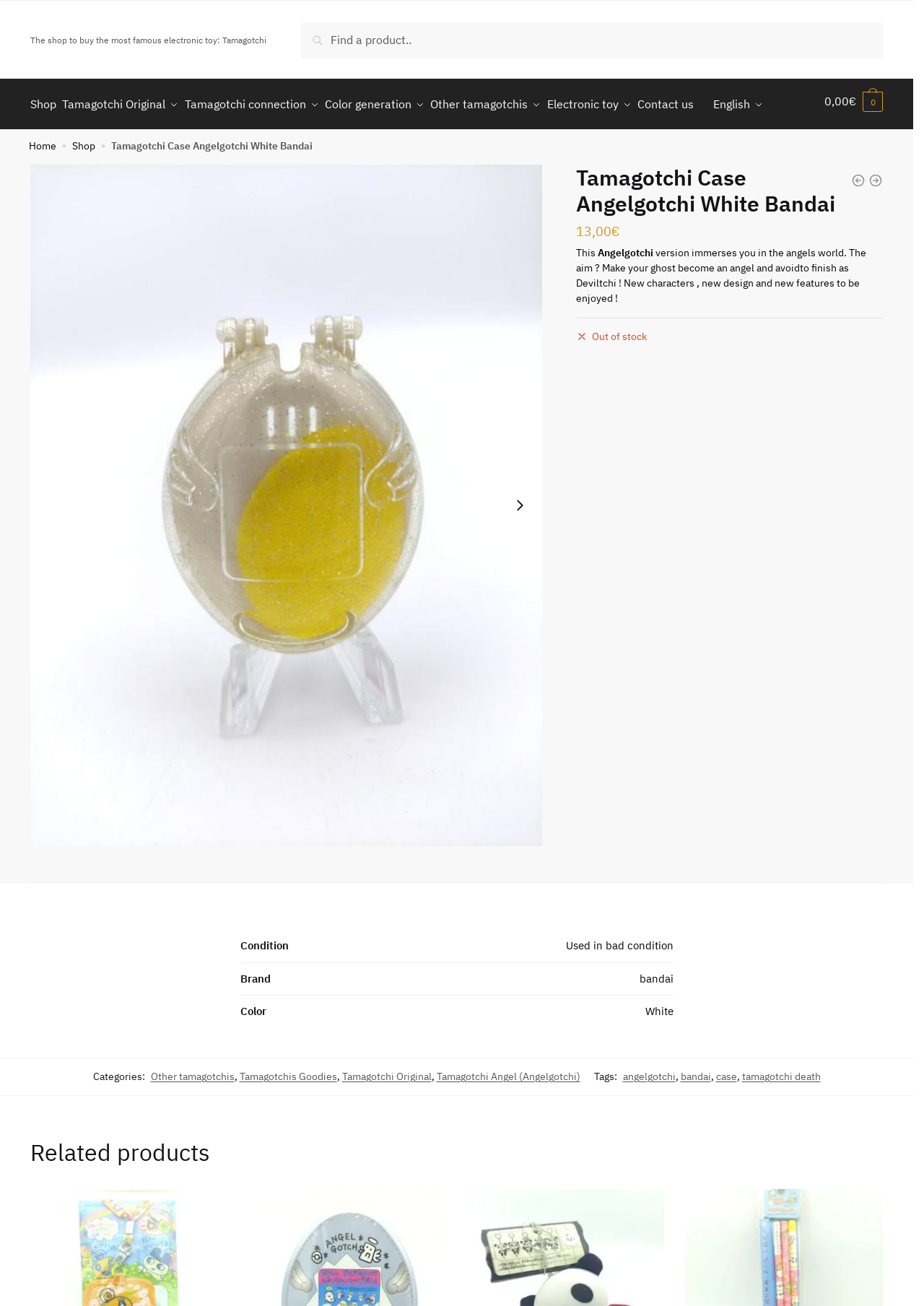Could you specify the bounding box coordinates for the clickable section to complete the following instruction: "Search for something"?

None